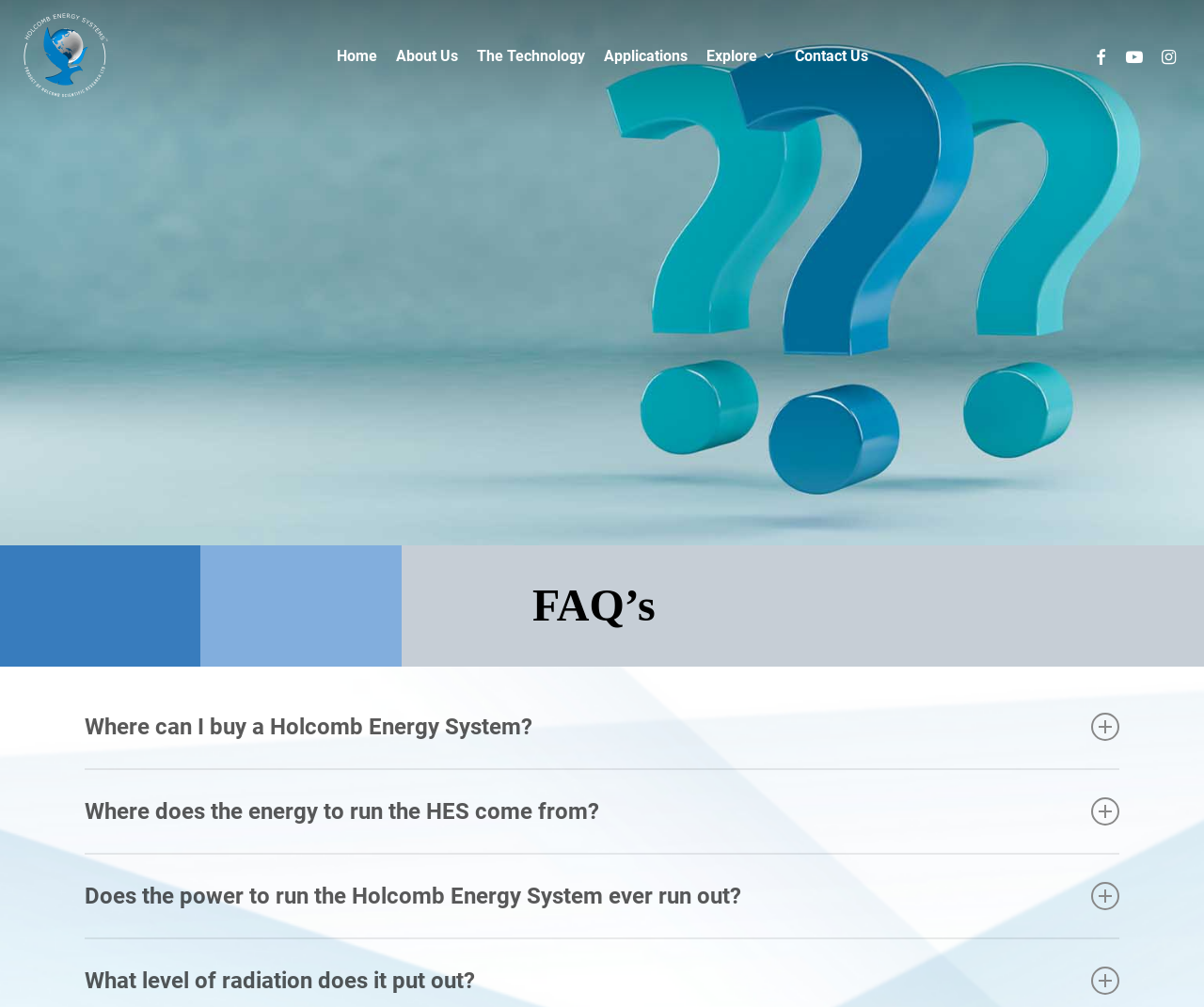Determine the bounding box coordinates of the area to click in order to meet this instruction: "Click on Where can I buy a Holcomb Energy System?".

[0.07, 0.68, 0.93, 0.763]